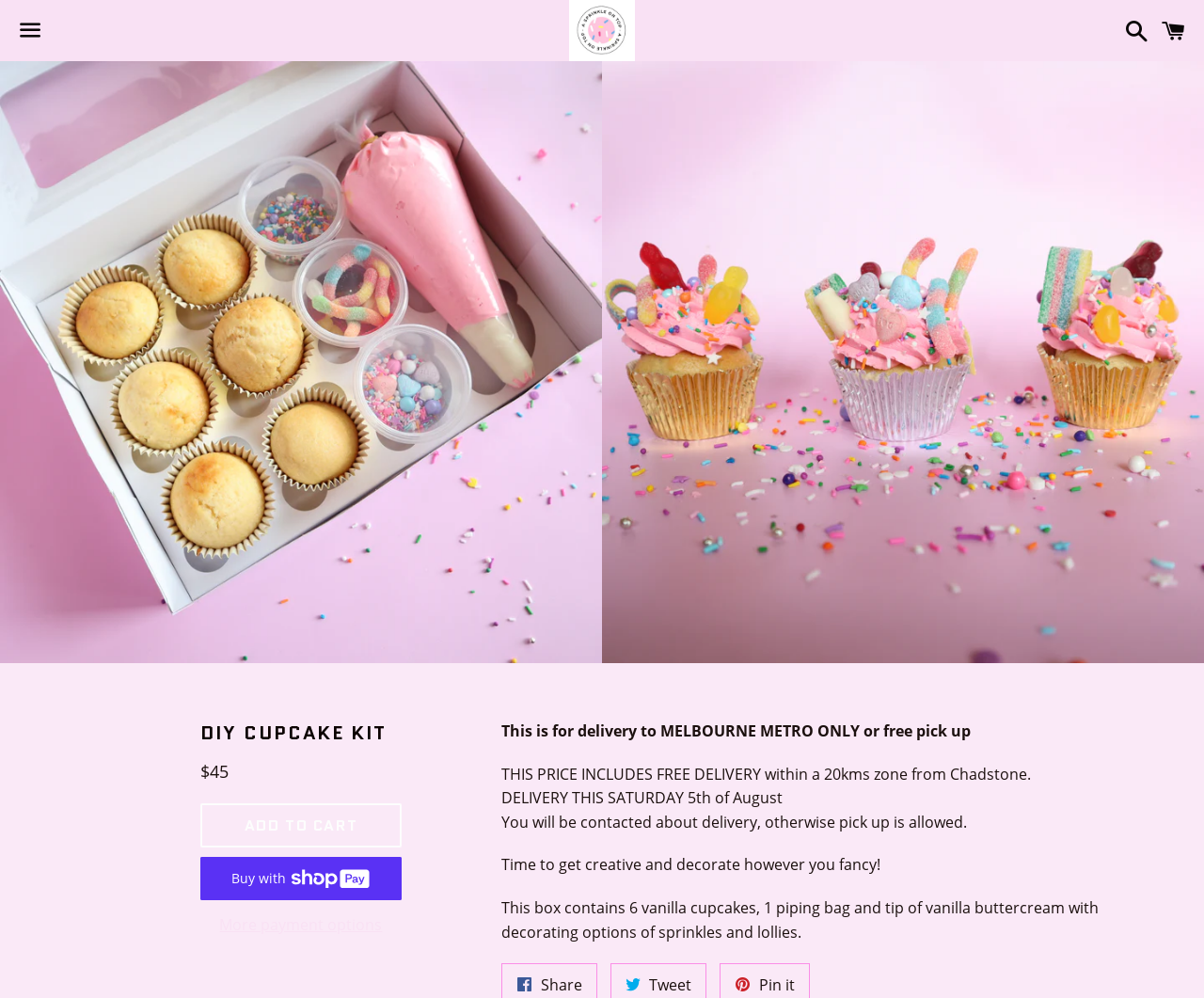Can I pick up the DIY cupcake kit instead of having it delivered?
Using the picture, provide a one-word or short phrase answer.

Yes